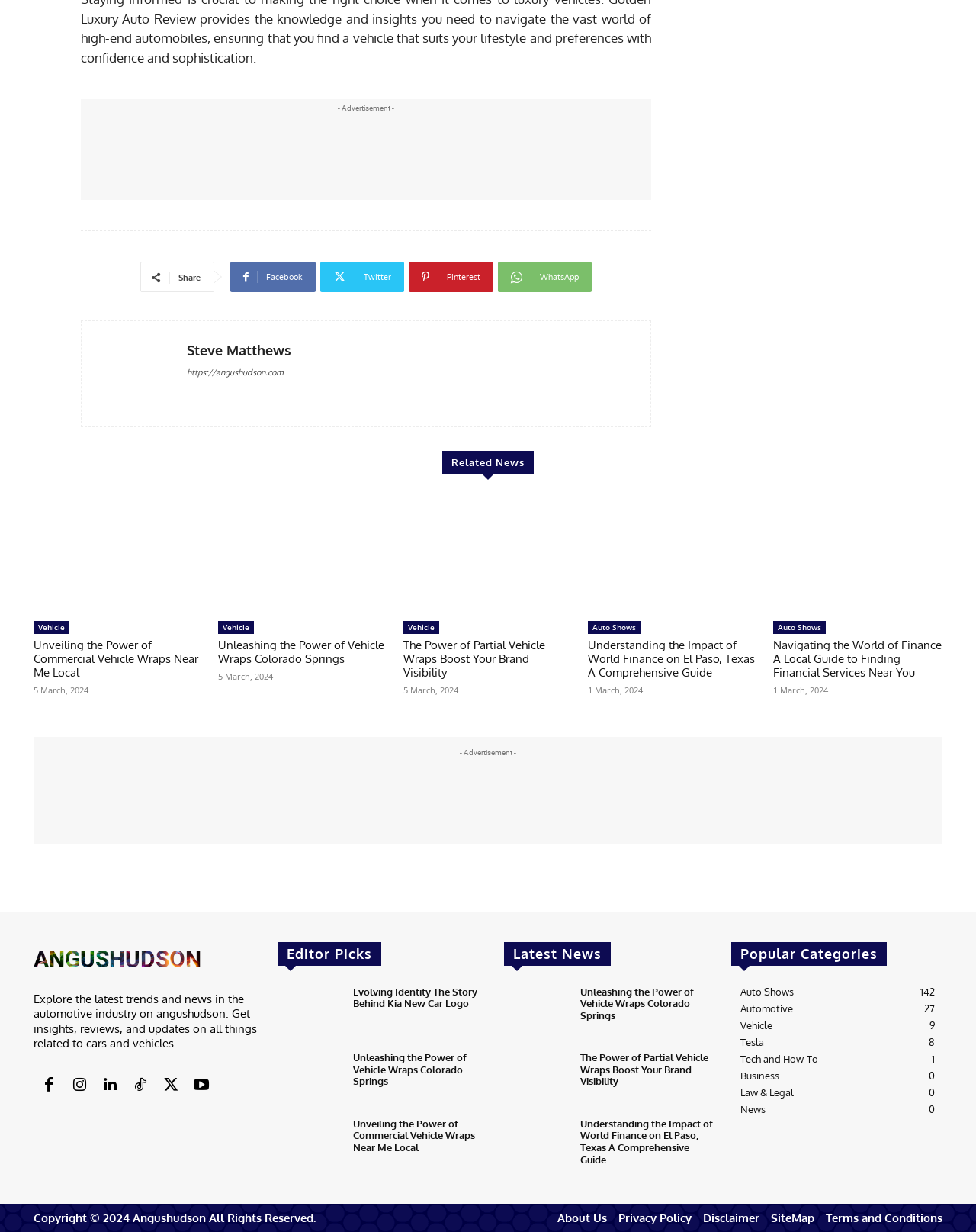Identify the bounding box coordinates for the UI element mentioned here: "https://angushudson.com". Provide the coordinates as four float values between 0 and 1, i.e., [left, top, right, bottom].

[0.191, 0.296, 0.298, 0.309]